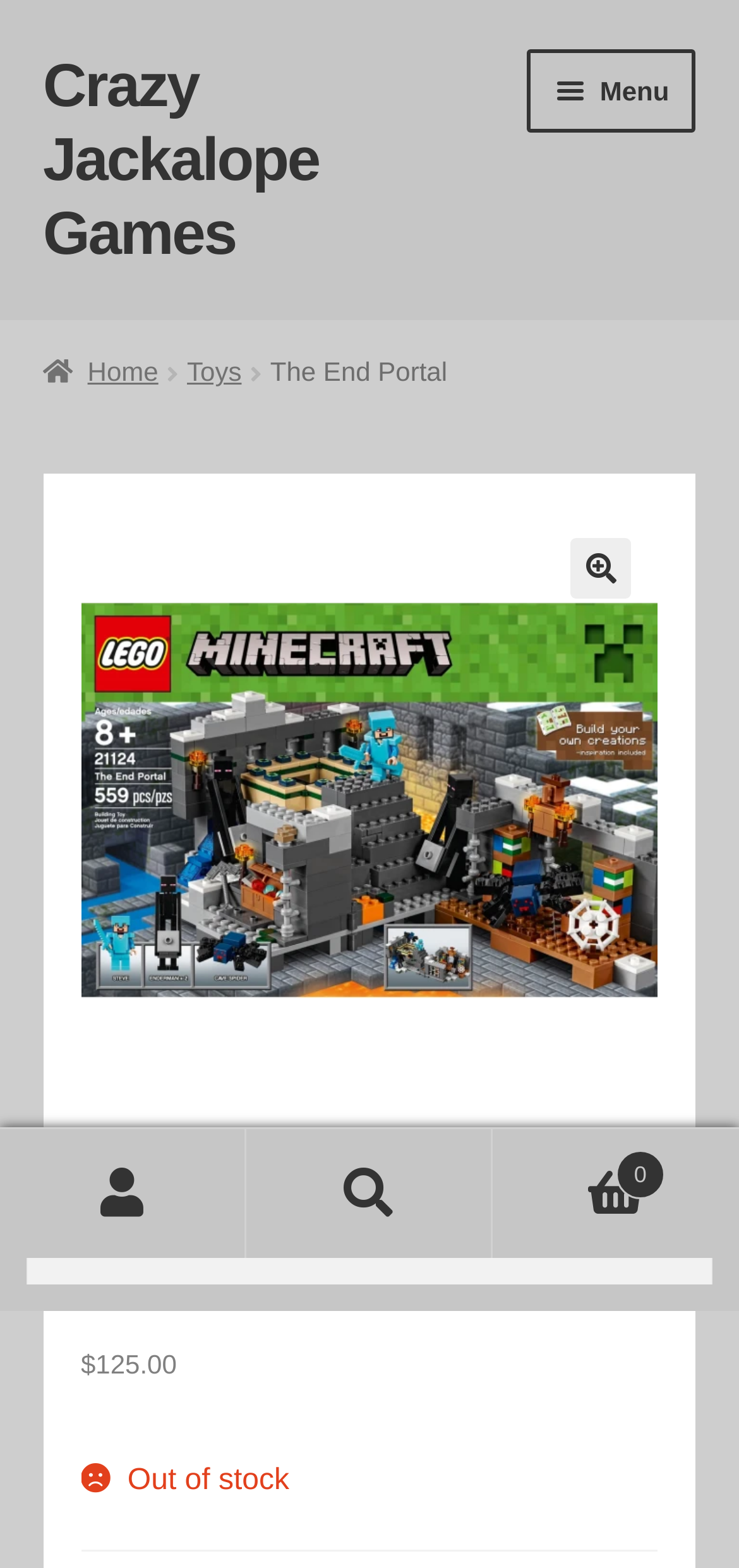Find the bounding box coordinates for the HTML element specified by: "Keyforge Deck Giveaway Rules".

[0.058, 0.628, 0.942, 0.693]